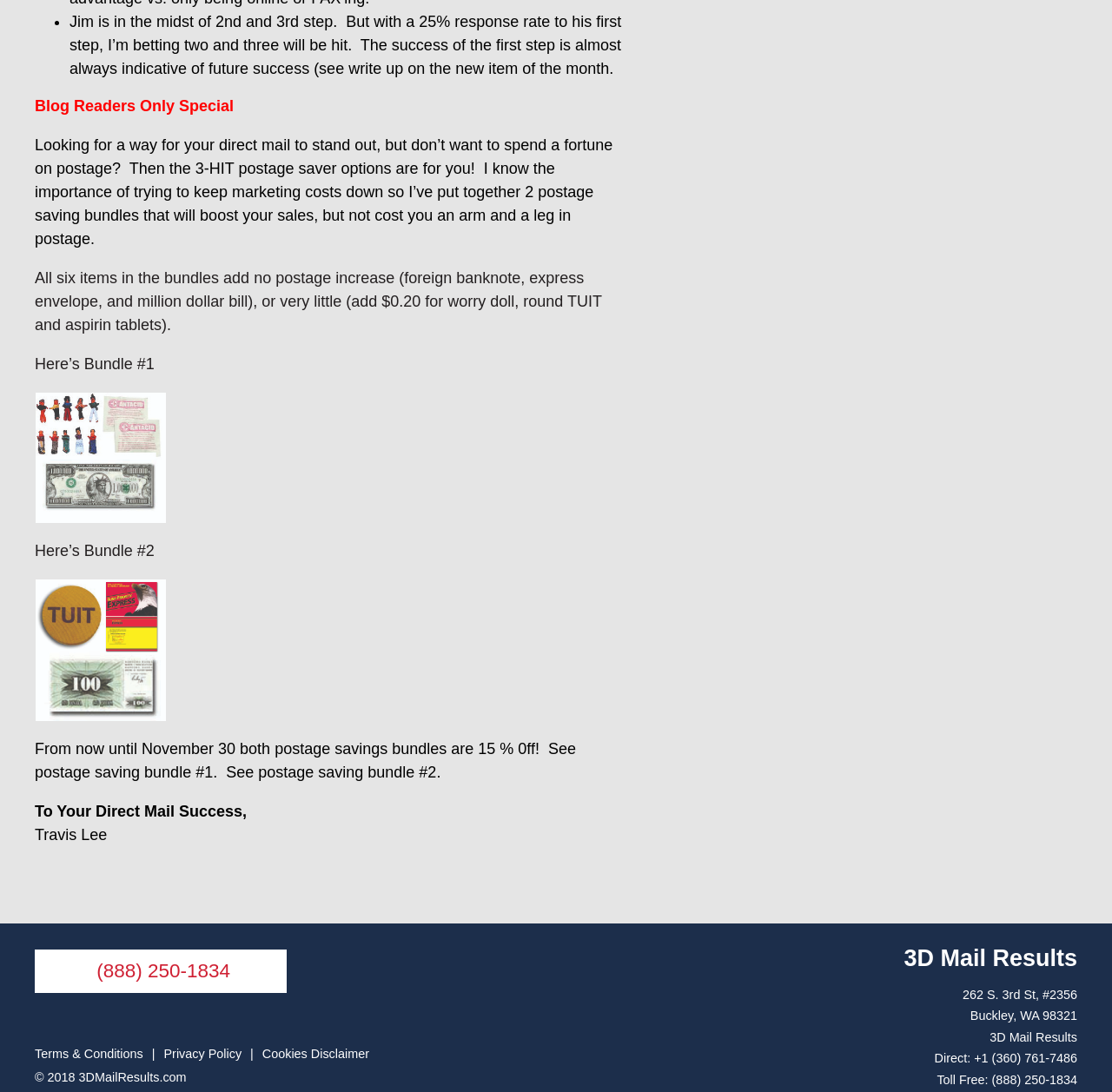What is the toll-free phone number of 3D Mail Results?
Using the image as a reference, deliver a detailed and thorough answer to the question.

The toll-free phone number is mentioned at the bottom of the webpage, below the contact information, as 'Toll Free: (888) 250-1834'.